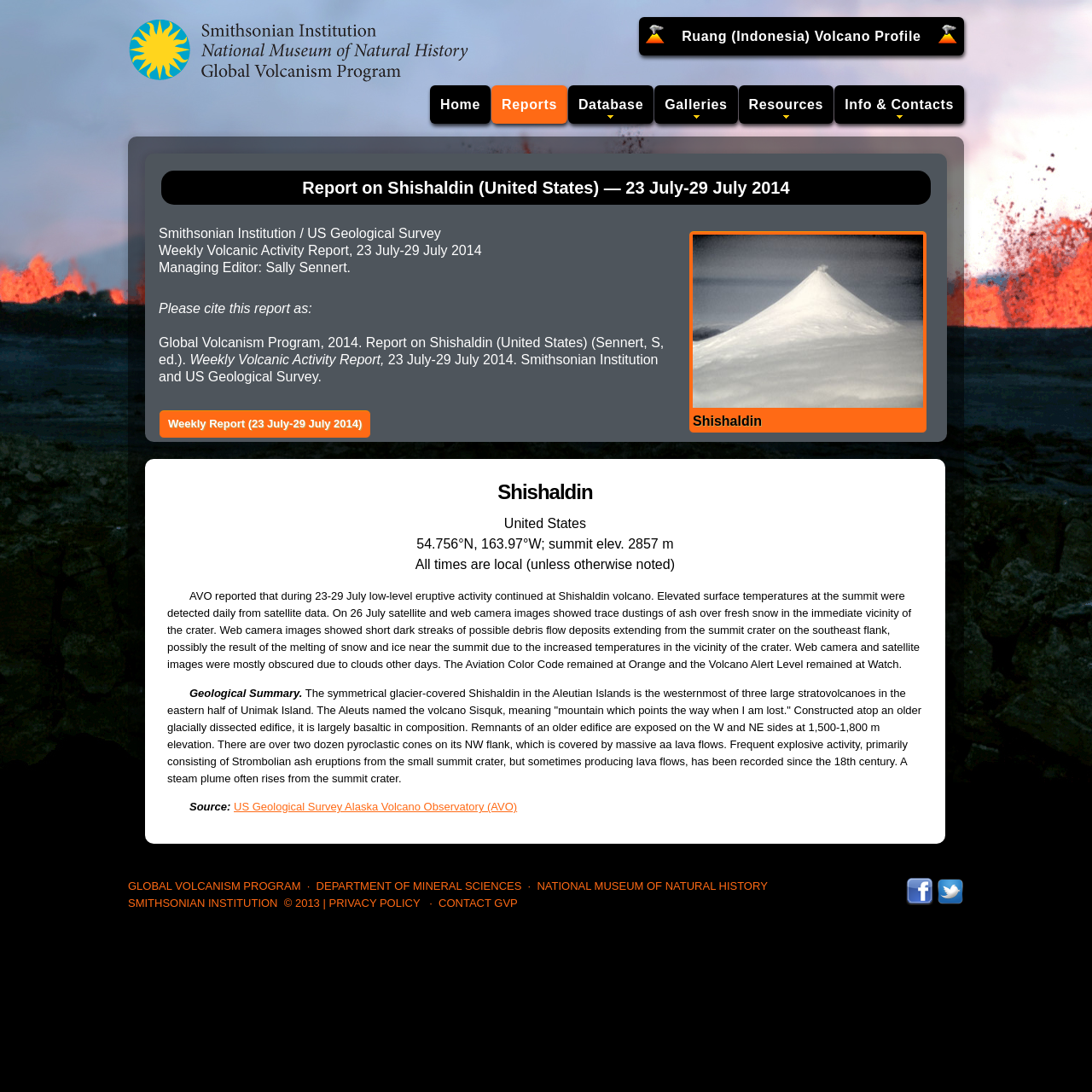Please give a short response to the question using one word or a phrase:
What is the elevation of the summit of Shishaldin?

2857 m